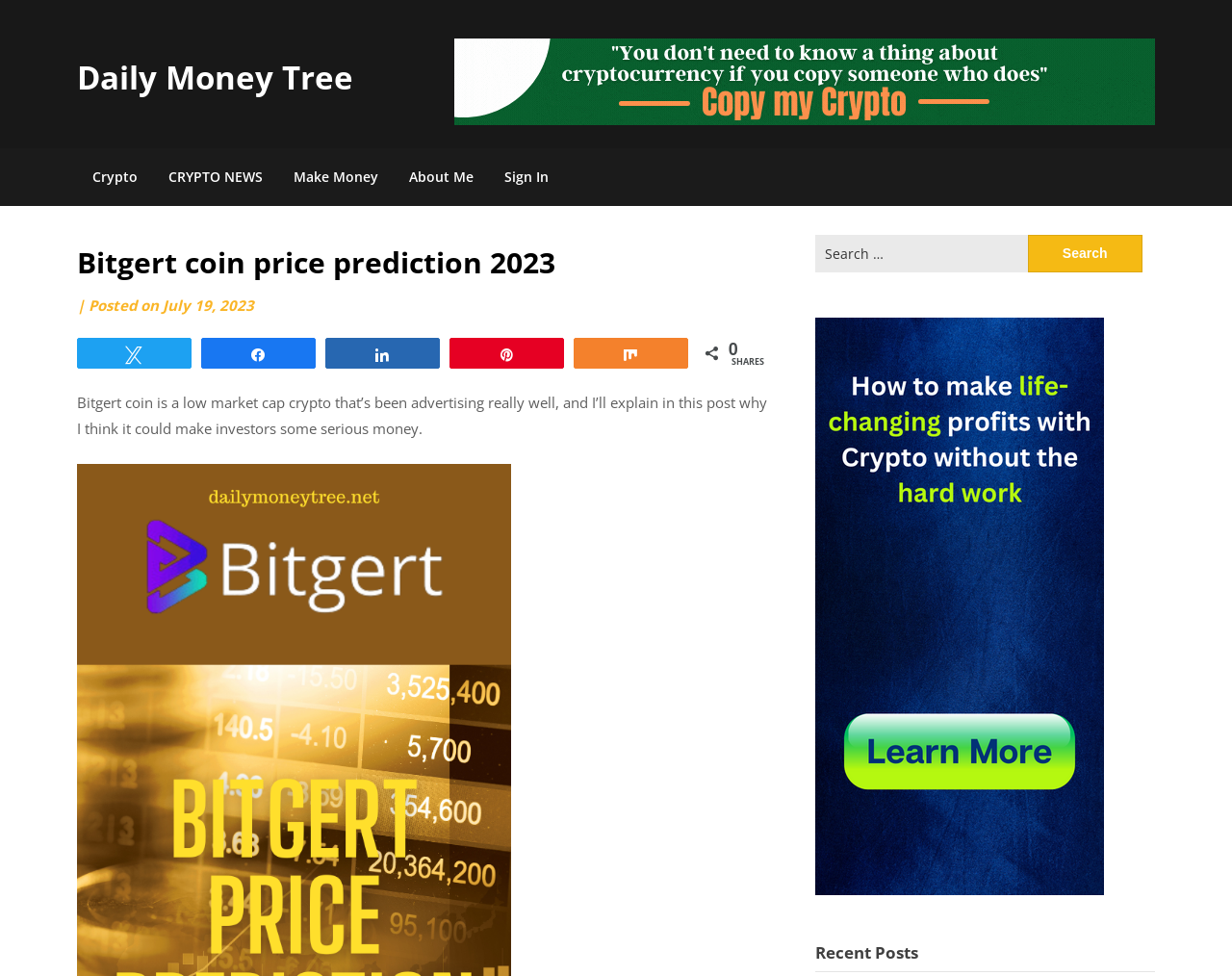Find and indicate the bounding box coordinates of the region you should select to follow the given instruction: "Click on the 'Sign In' link".

[0.397, 0.152, 0.458, 0.211]